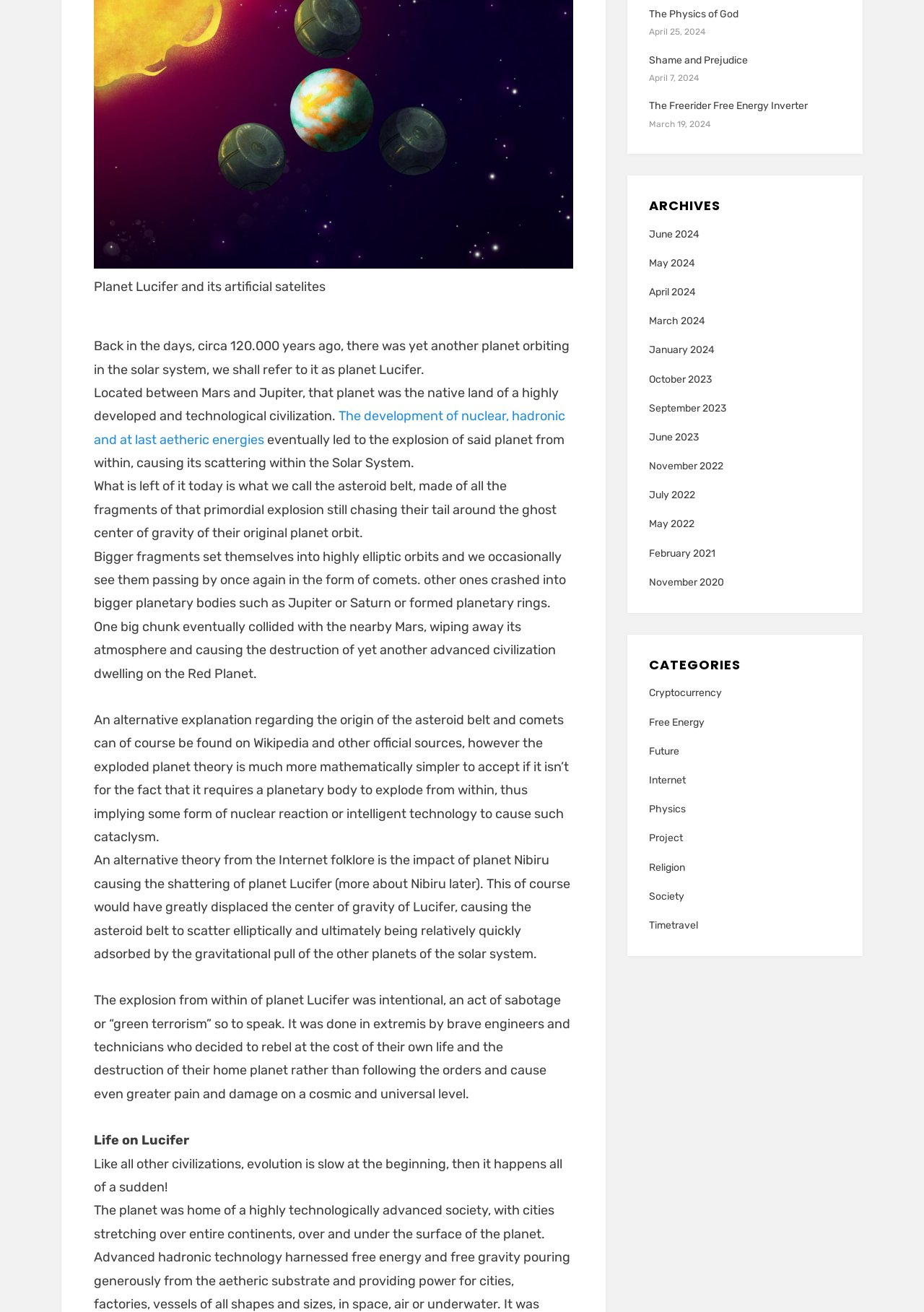Find the bounding box of the UI element described as follows: "Religion".

[0.702, 0.652, 0.91, 0.666]